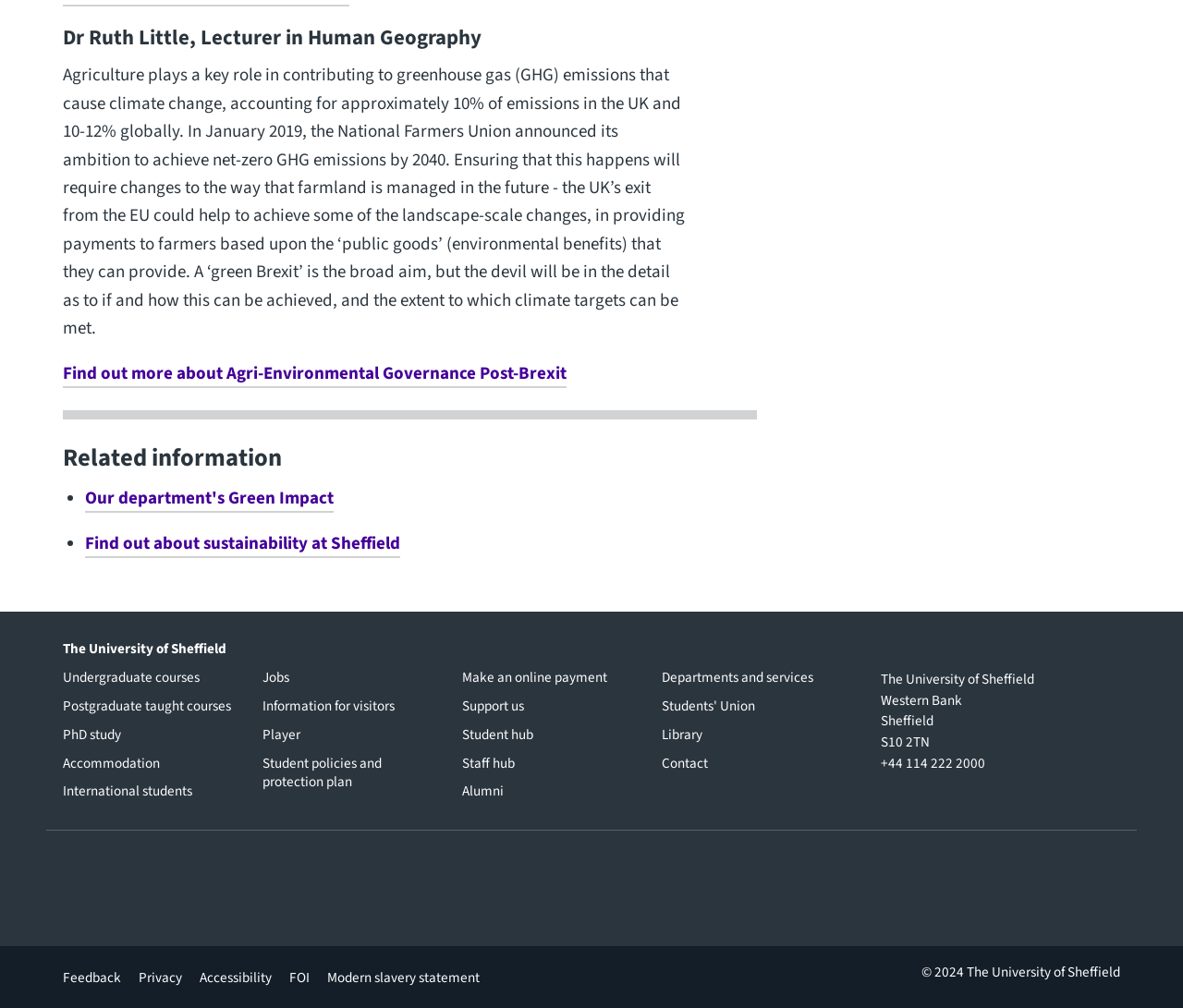Identify the bounding box coordinates of the section that should be clicked to achieve the task described: "Find out more about Agri-Environmental Governance Post-Brexit".

[0.053, 0.359, 0.479, 0.385]